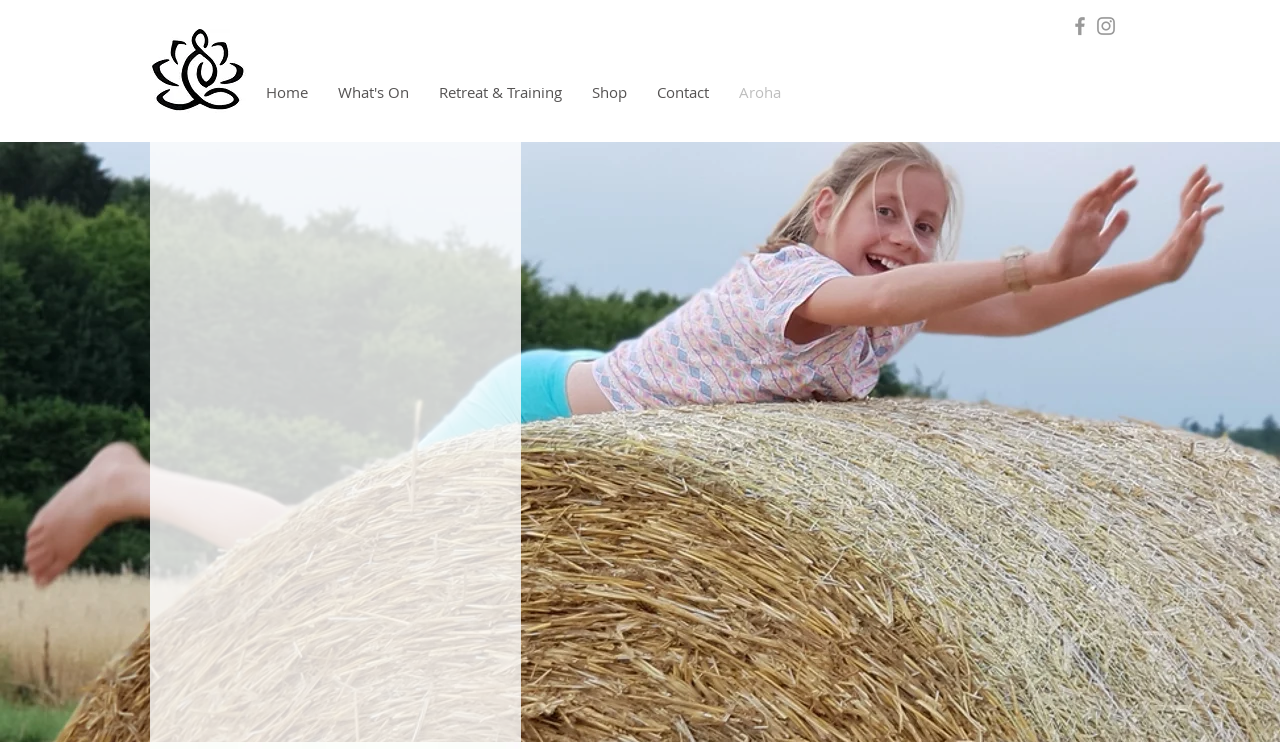How many navigation links are there?
Give a detailed and exhaustive answer to the question.

I counted the number of navigation links, which are Home, What's On, Retreat & Training, Shop, and Contact, so there are 5 navigation links.